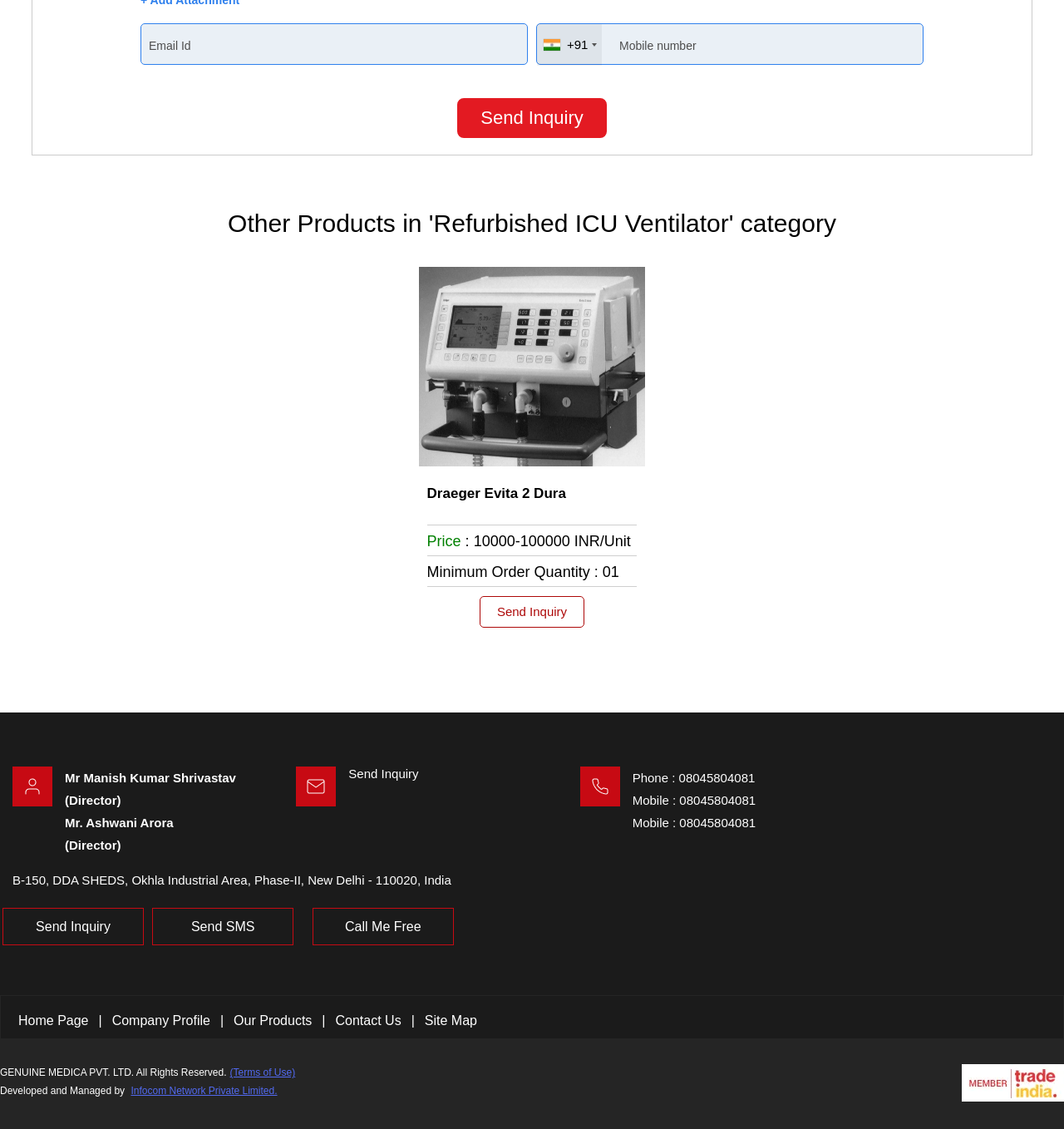Pinpoint the bounding box coordinates of the area that must be clicked to complete this instruction: "Enter Email Id".

[0.132, 0.021, 0.496, 0.057]